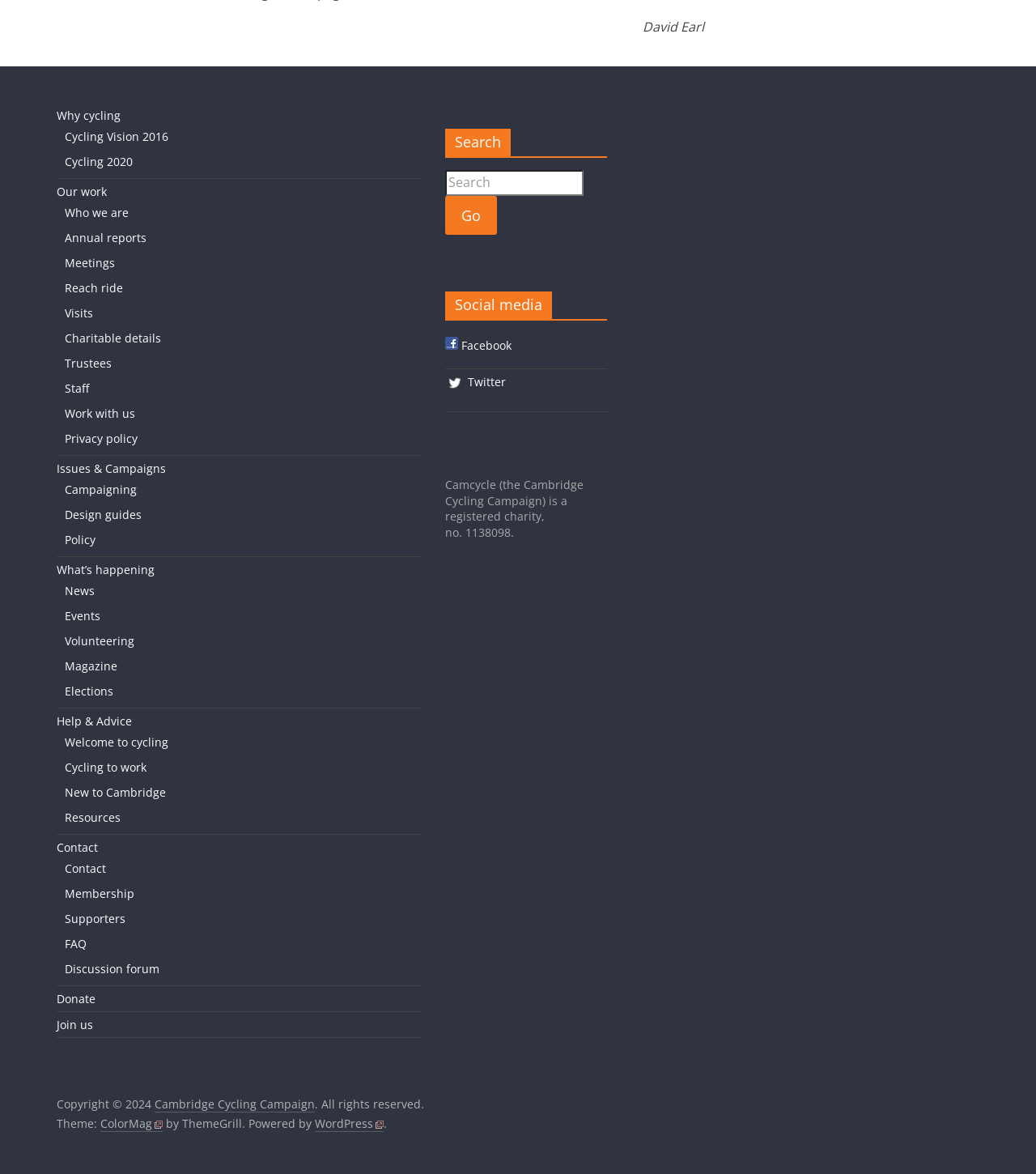How many social media links are there?
Please provide a single word or phrase based on the screenshot.

2